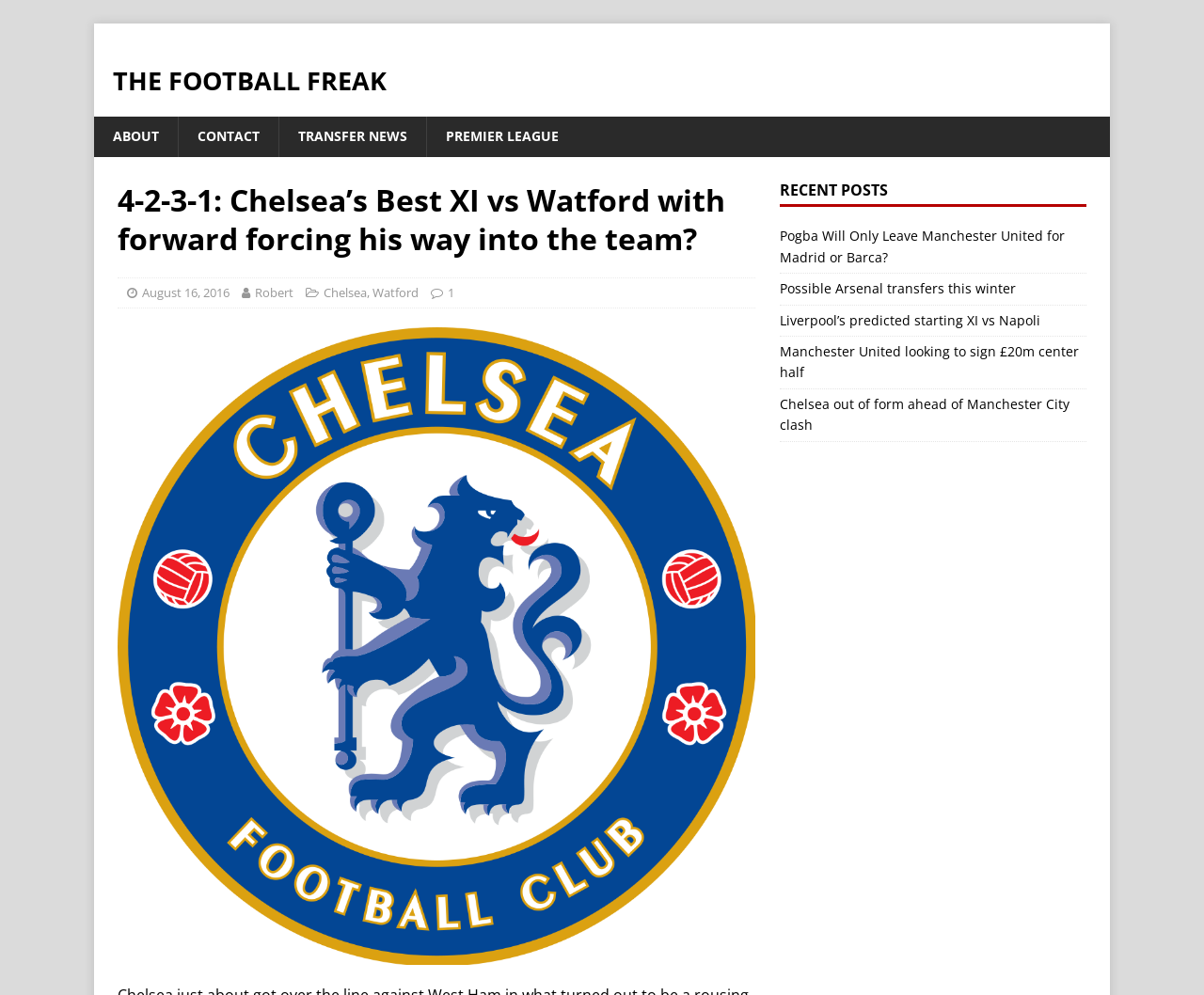Extract the bounding box coordinates for the UI element described by the text: "Premier League". The coordinates should be in the form of [left, top, right, bottom] with values between 0 and 1.

[0.354, 0.117, 0.48, 0.157]